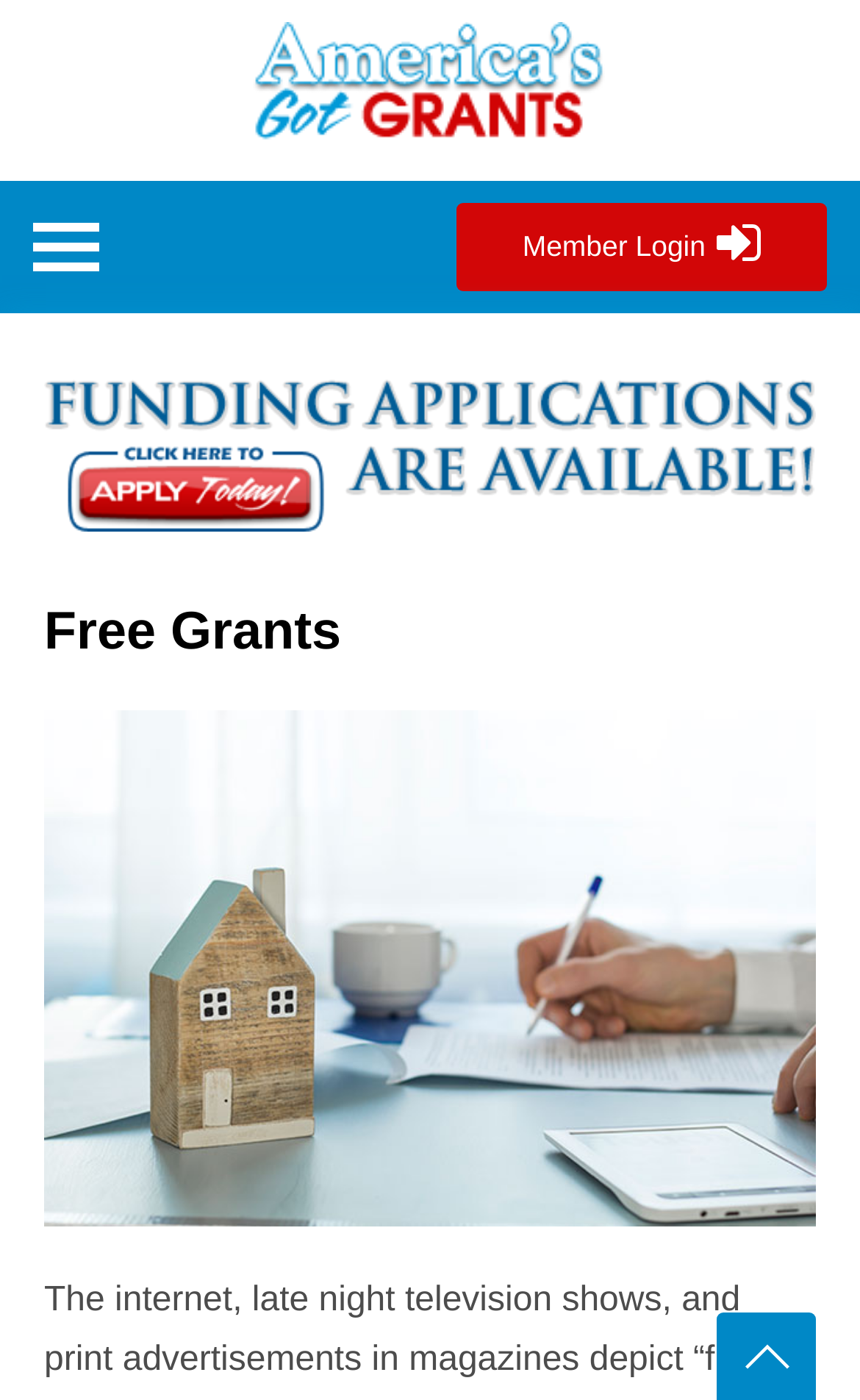Answer this question in one word or a short phrase: What is the relationship between the image at the top and the logo?

Same image